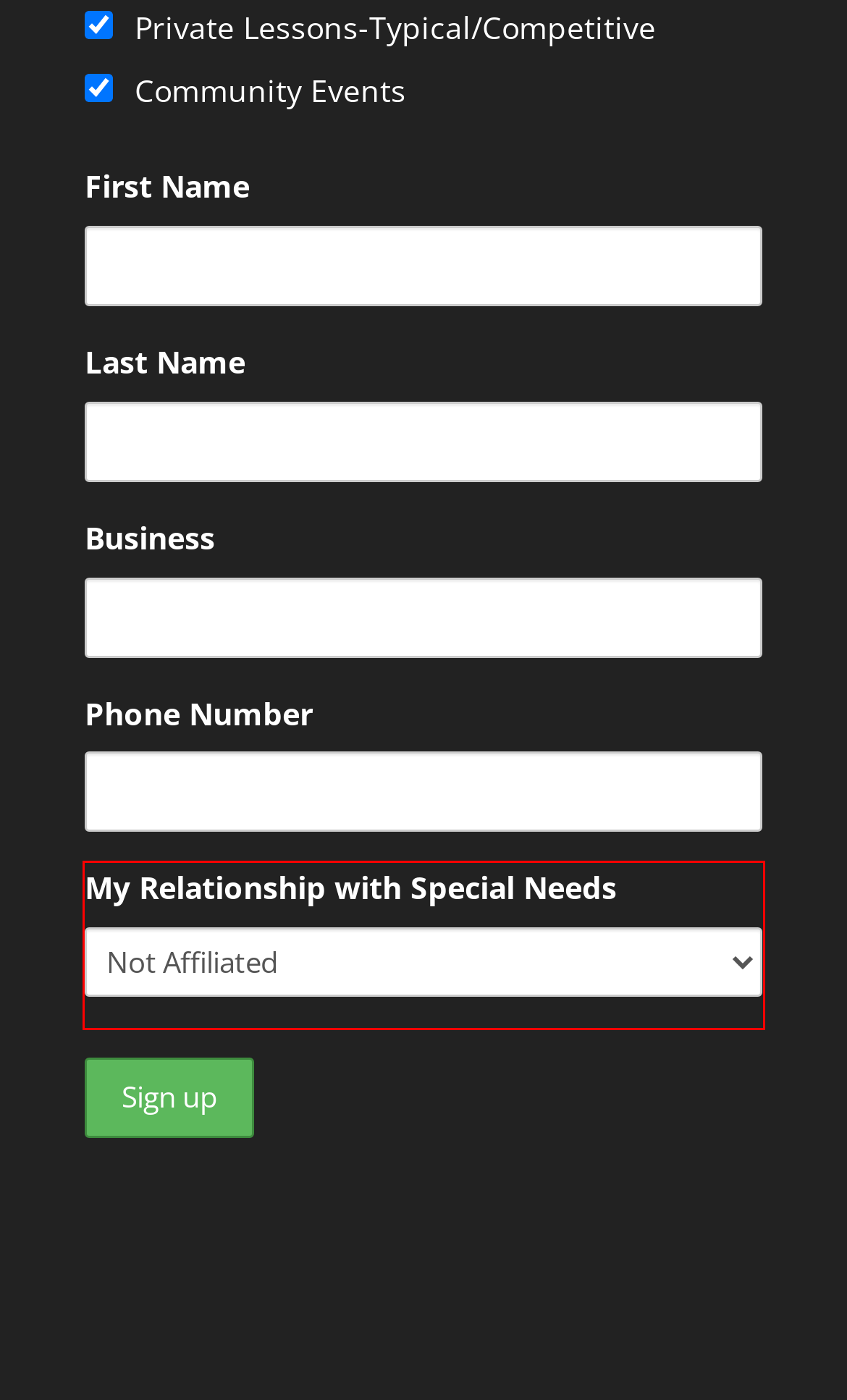Using OCR, extract the text content found within the red bounding box in the given webpage screenshot.

My Relationship with Special Needs Not Affiliated Provider or Professional that works in the special needs industry Principal, Educator, Guidance Counselor, etc Community Professional that could use this information as a resource Parent of Special Needs Child Community Organizer Other